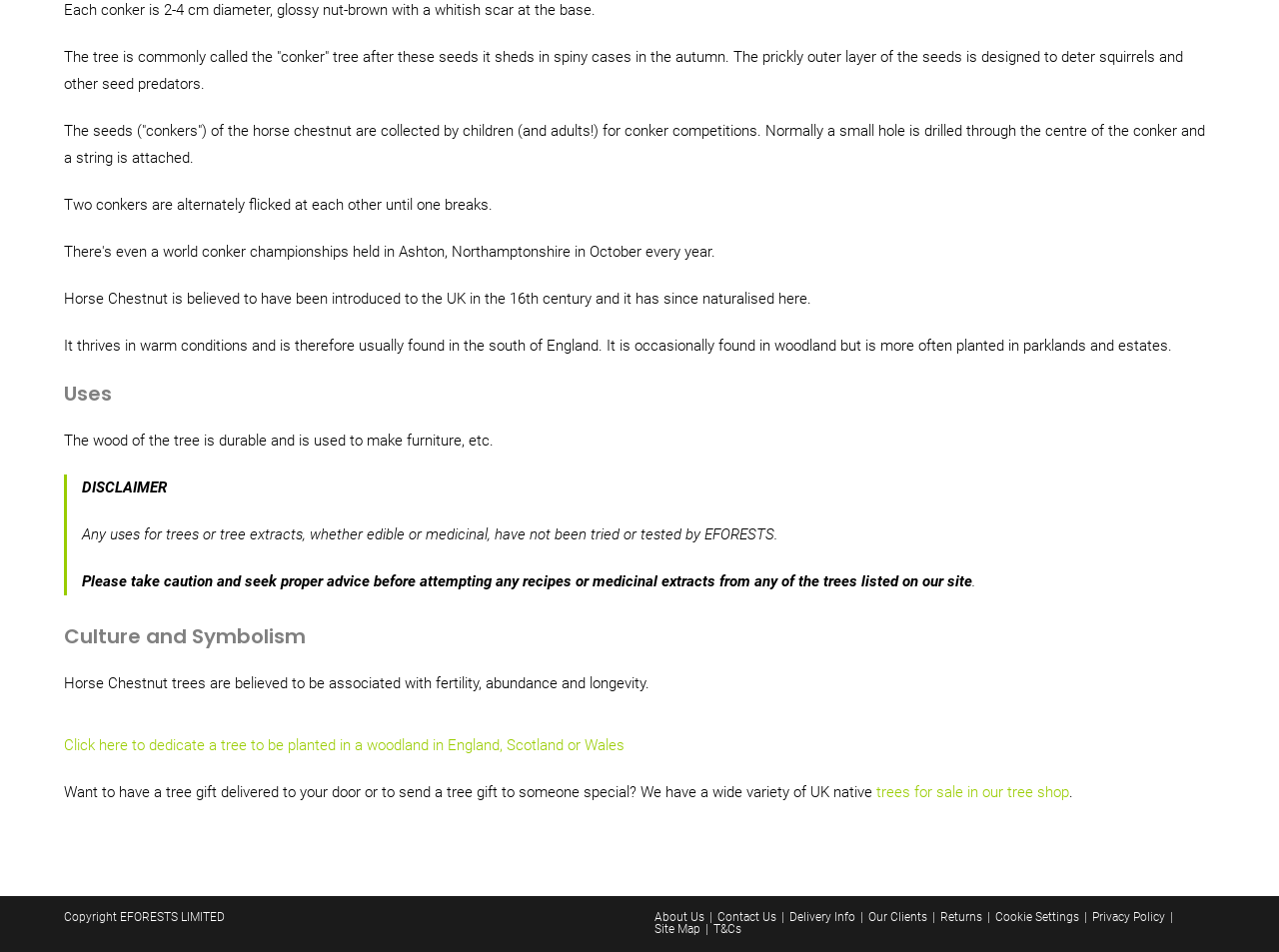Using the provided element description "Returns", determine the bounding box coordinates of the UI element.

[0.735, 0.956, 0.768, 0.97]